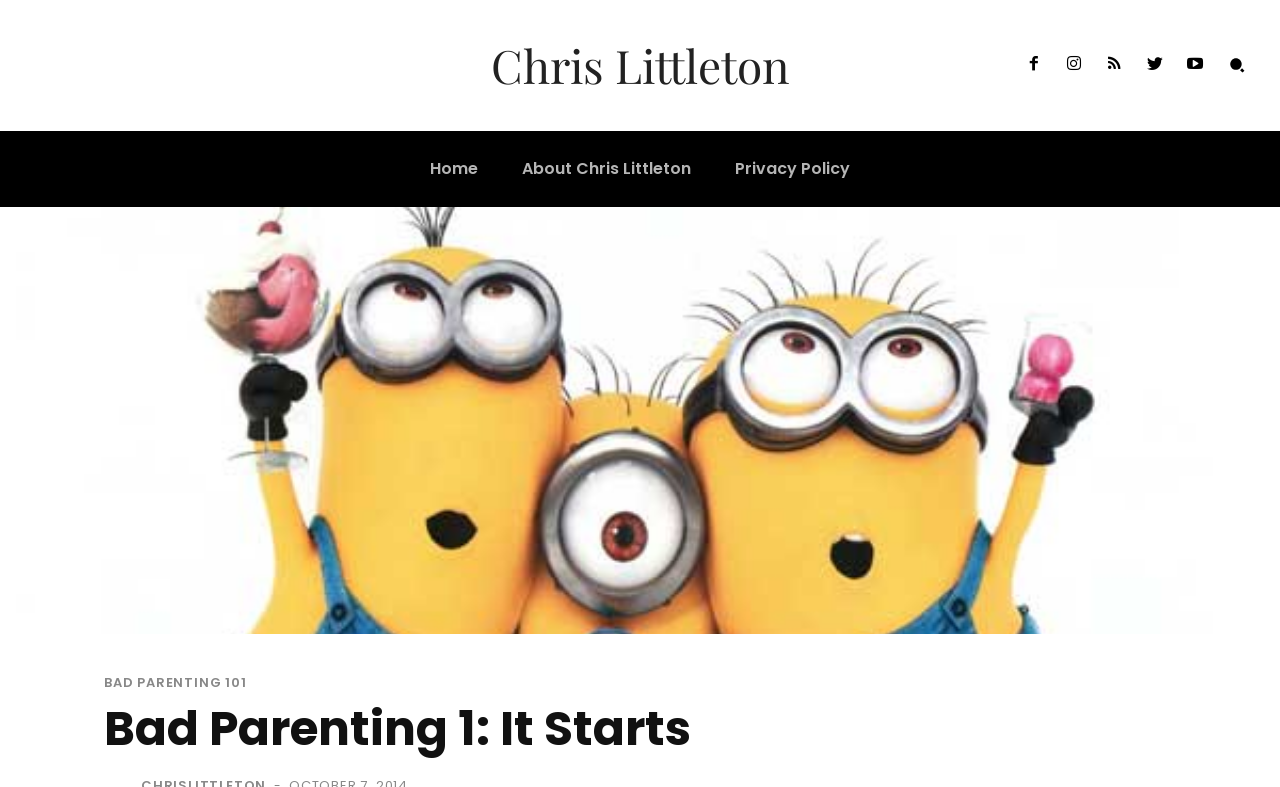What is the purpose of the button on the top-right?
Answer the question with as much detail as possible.

The button on the top-right corner of the webpage has an image of a magnifying glass and is labeled as 'Search', indicating that it is used for searching content on the website.